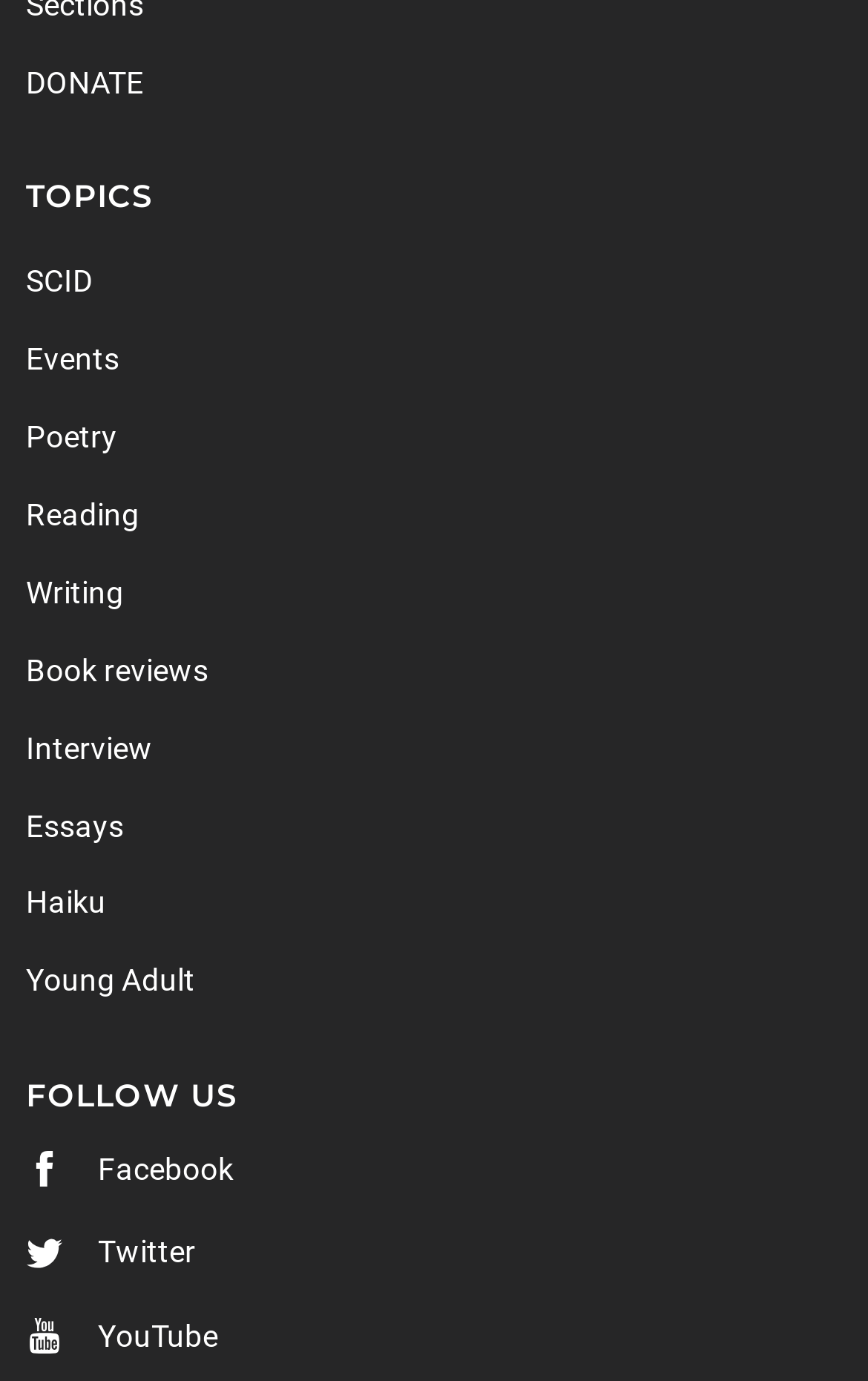Respond to the question below with a concise word or phrase:
What is the first social media platform listed?

Facebook